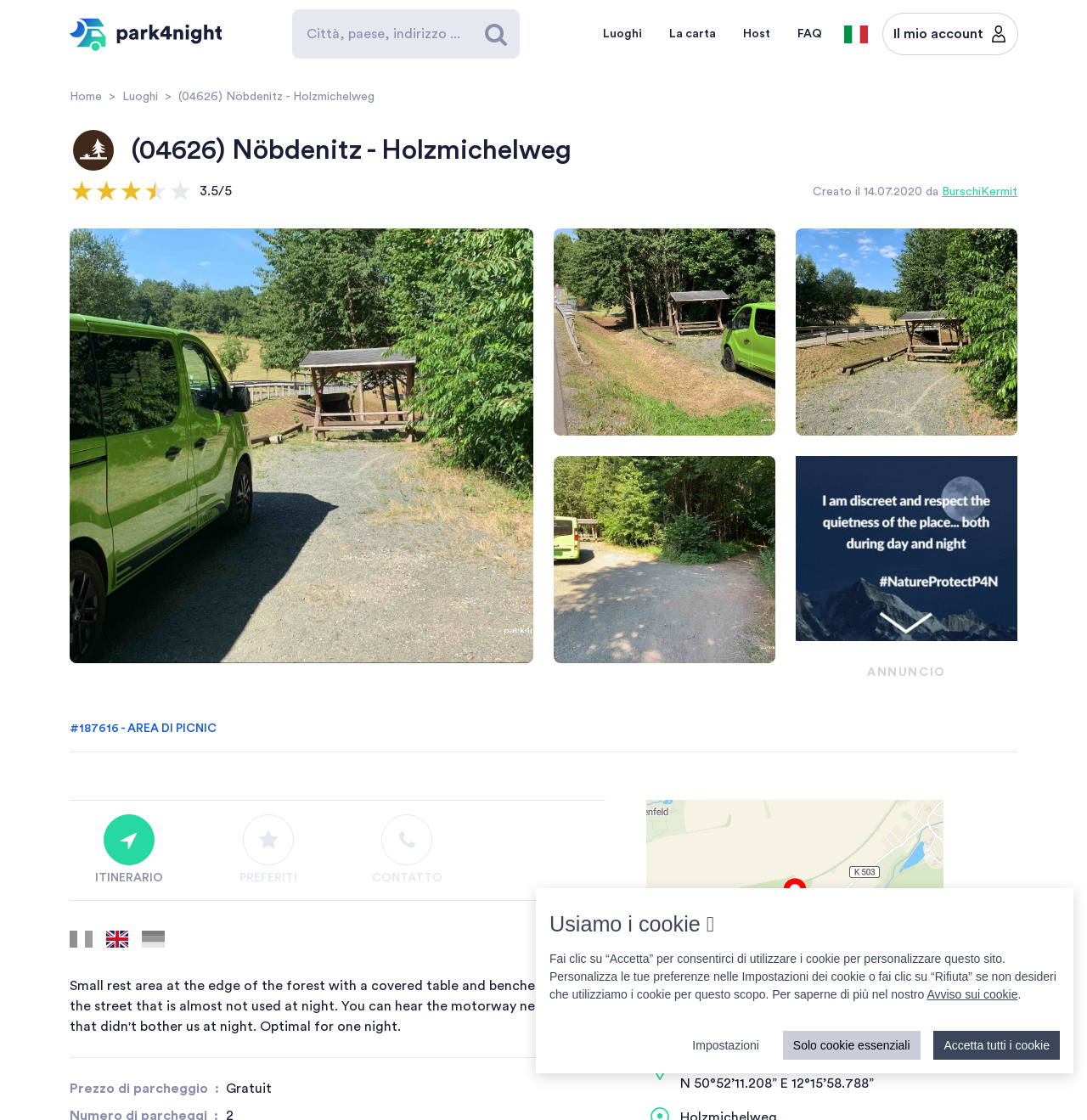Find the bounding box coordinates of the clickable area that will achieve the following instruction: "Get the itinerary".

[0.064, 0.727, 0.173, 0.791]